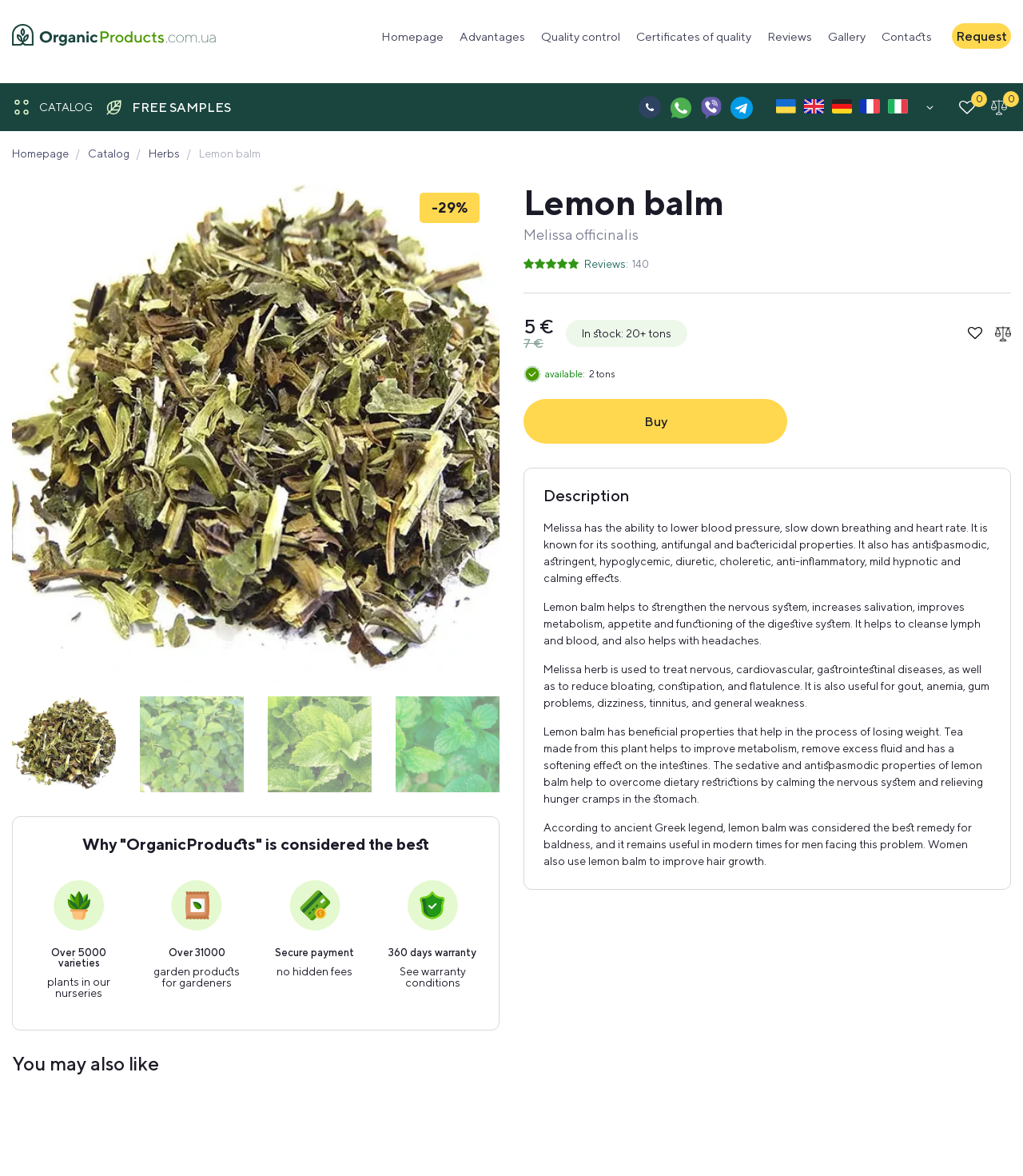Please locate the bounding box coordinates of the element's region that needs to be clicked to follow the instruction: "Click on the 'Lemon balm' image". The bounding box coordinates should be provided as four float numbers between 0 and 1, i.e., [left, top, right, bottom].

[0.012, 0.02, 0.211, 0.04]